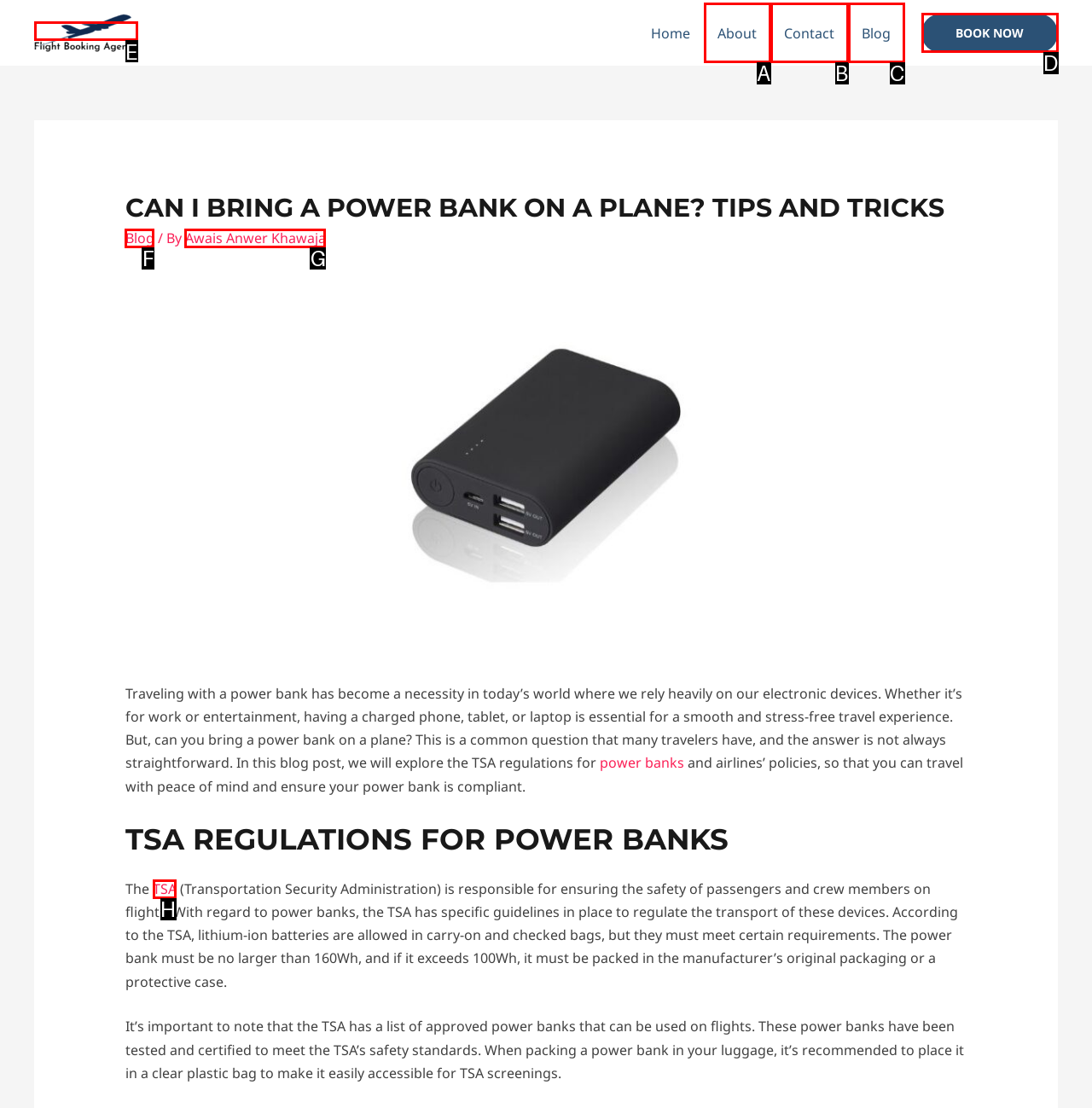For the task: Search for classical music, specify the letter of the option that should be clicked. Answer with the letter only.

None